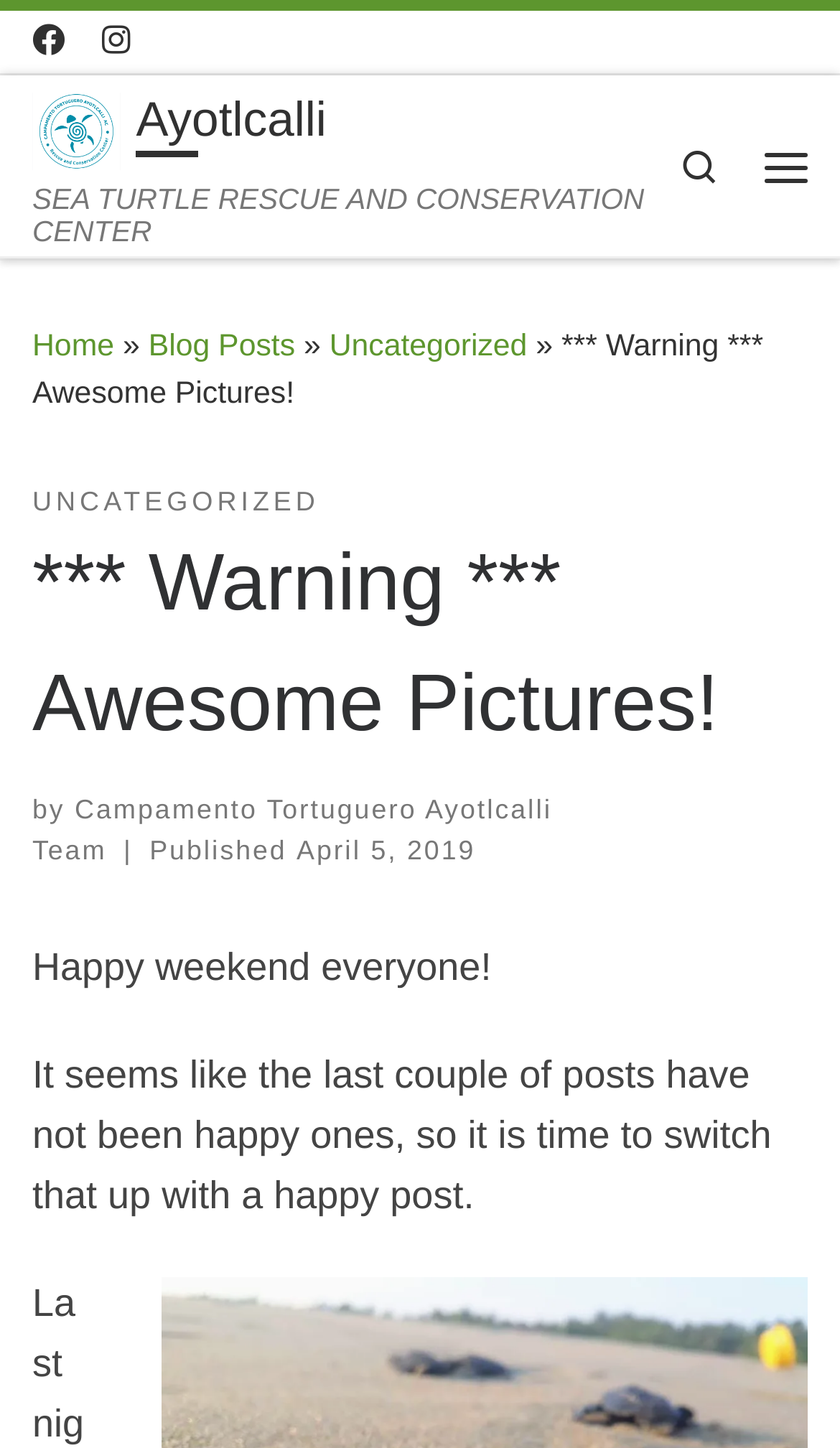Give the bounding box coordinates for the element described as: "aria-label="Search"".

None